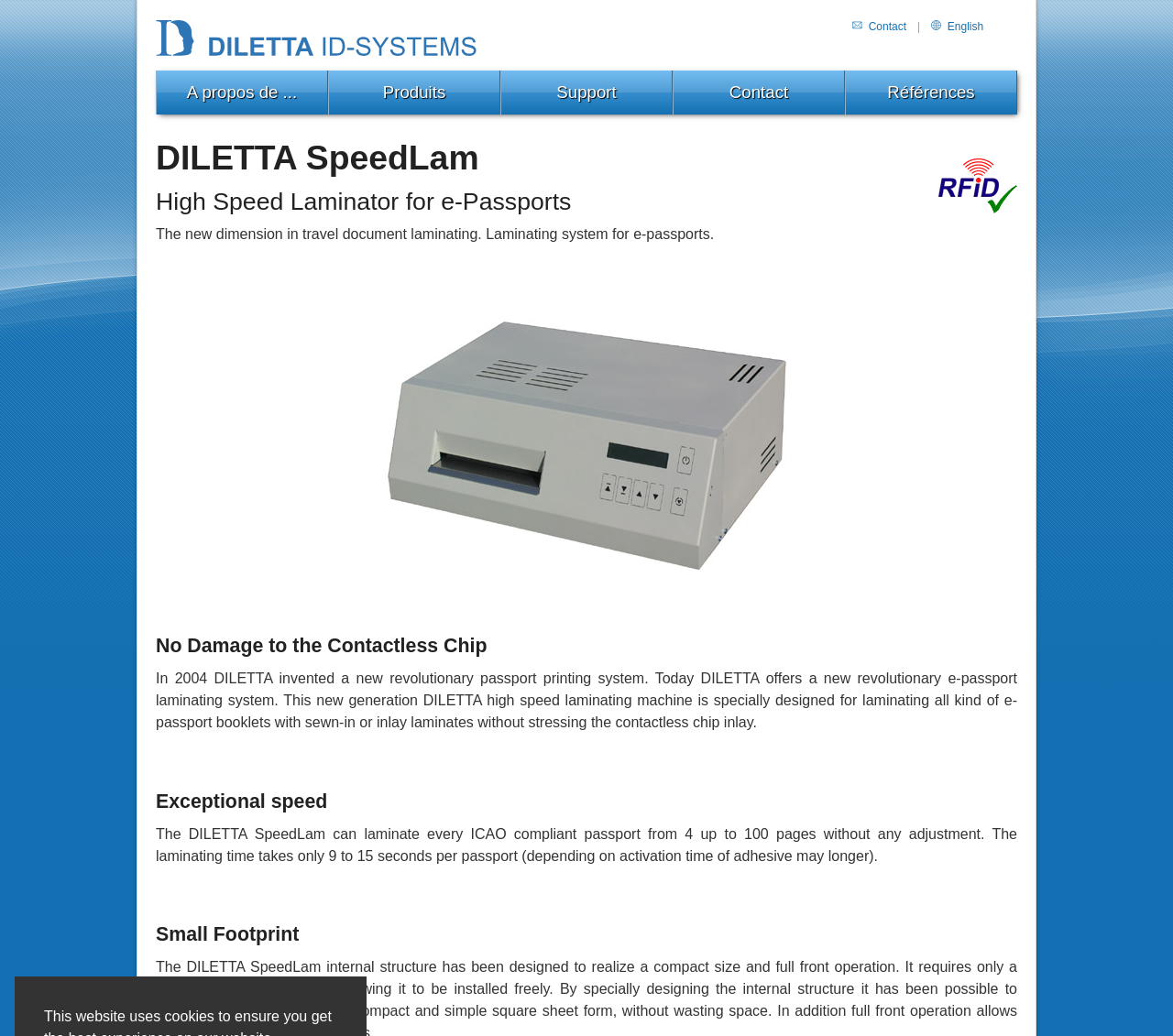Please identify the bounding box coordinates of the clickable element to fulfill the following instruction: "Read about the exceptional speed of the DILETTA SpeedLam". The coordinates should be four float numbers between 0 and 1, i.e., [left, top, right, bottom].

[0.133, 0.763, 0.867, 0.785]